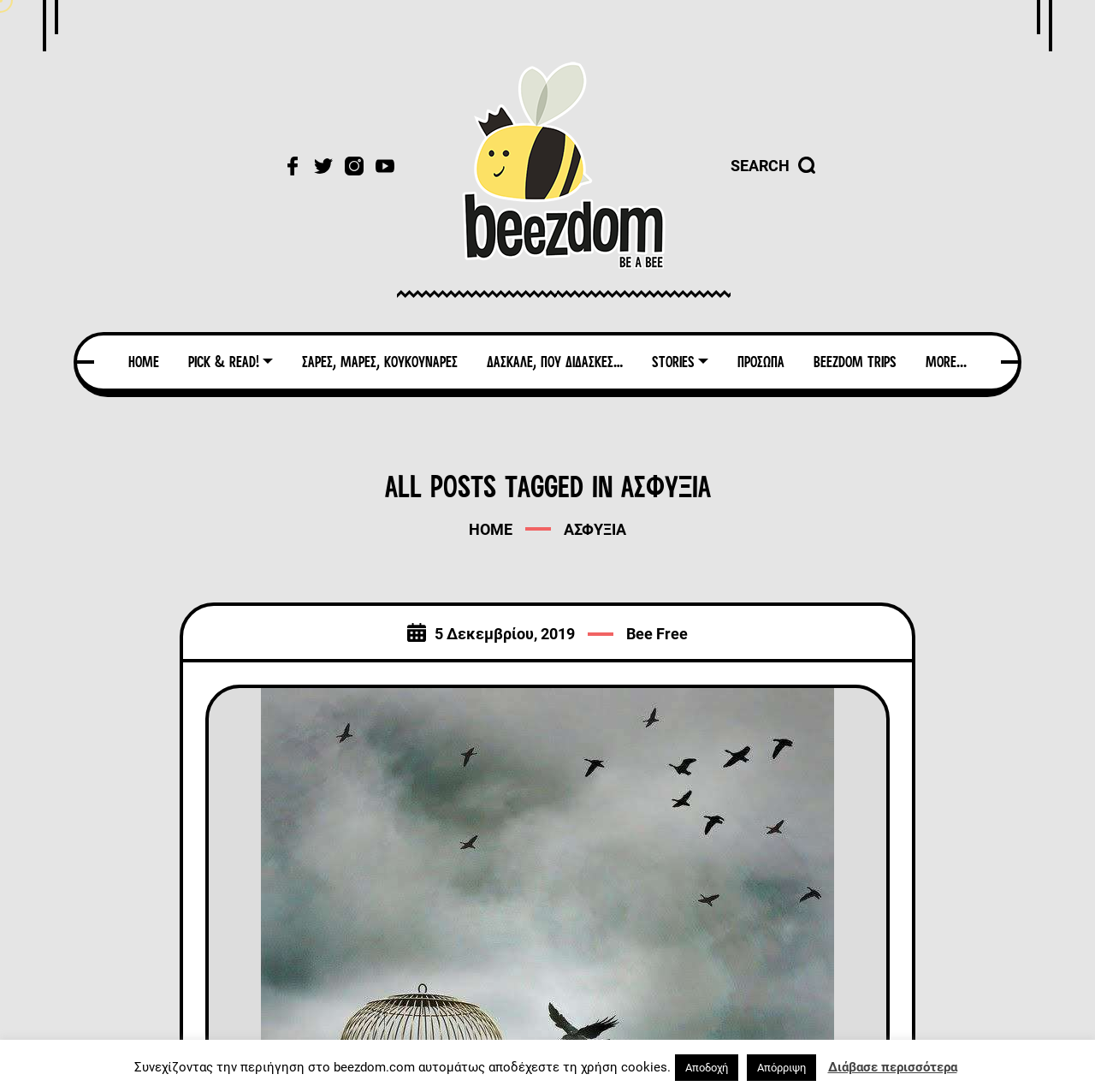Locate the bounding box coordinates of the area that needs to be clicked to fulfill the following instruction: "Search on the website". The coordinates should be in the format of four float numbers between 0 and 1, namely [left, top, right, bottom].

[0.667, 0.132, 0.744, 0.172]